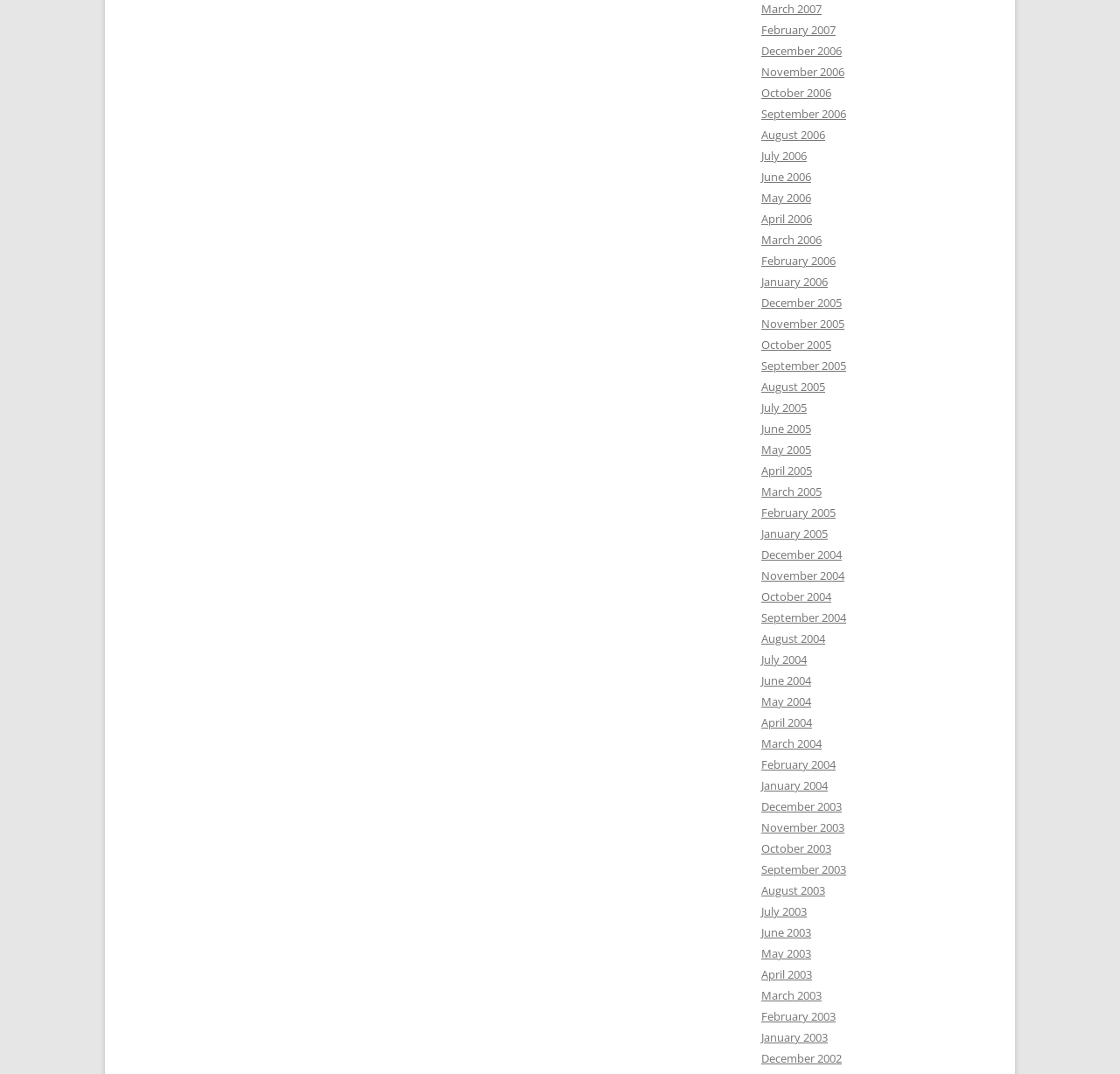Please identify the bounding box coordinates of the area that needs to be clicked to fulfill the following instruction: "view March 2007."

[0.68, 0.001, 0.734, 0.016]